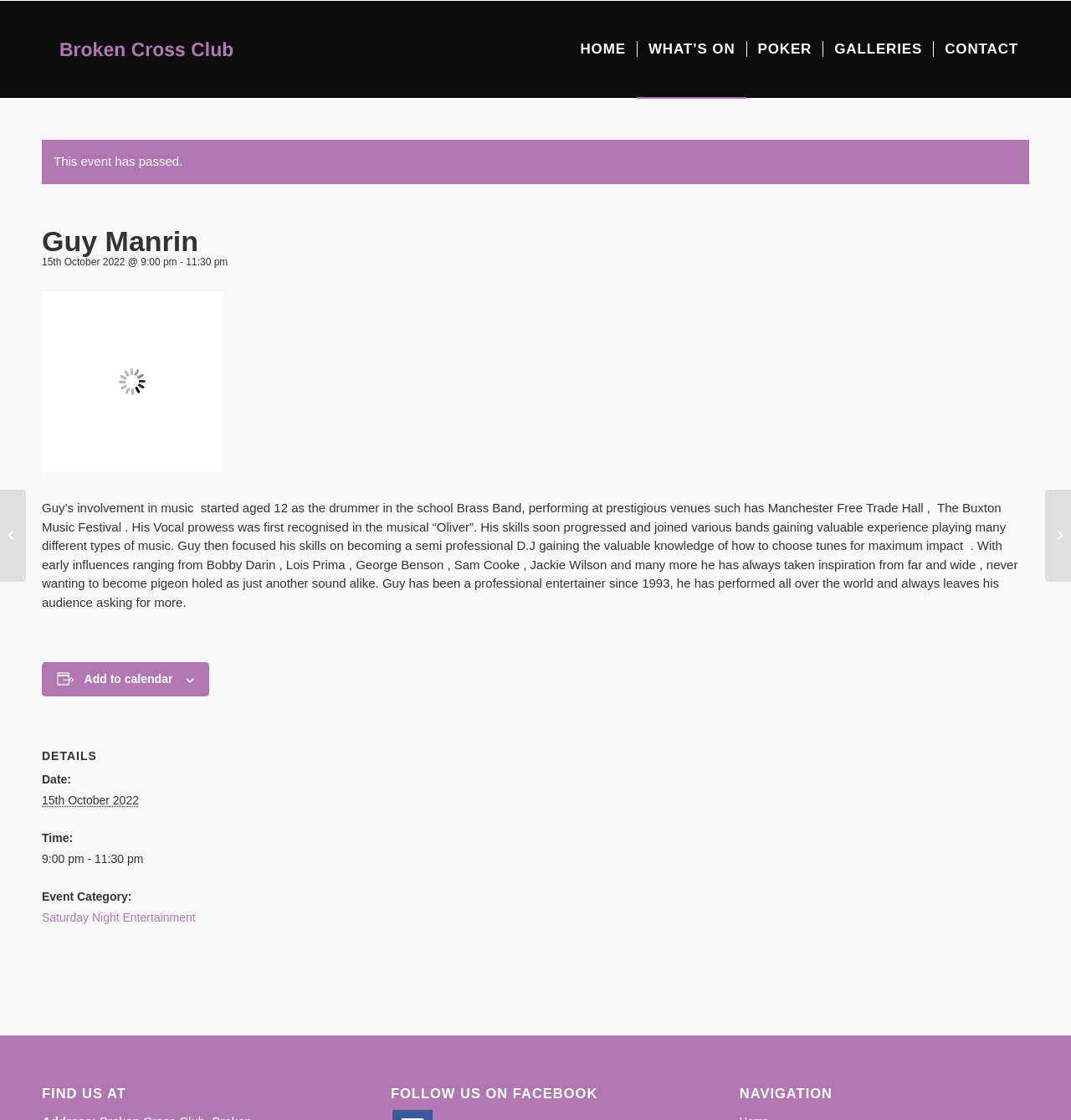What is the event date?
Use the image to give a comprehensive and detailed response to the question.

The event date is mentioned in the DETAILS section of the webpage, specifically in the Date field, which is 15th October 2022.